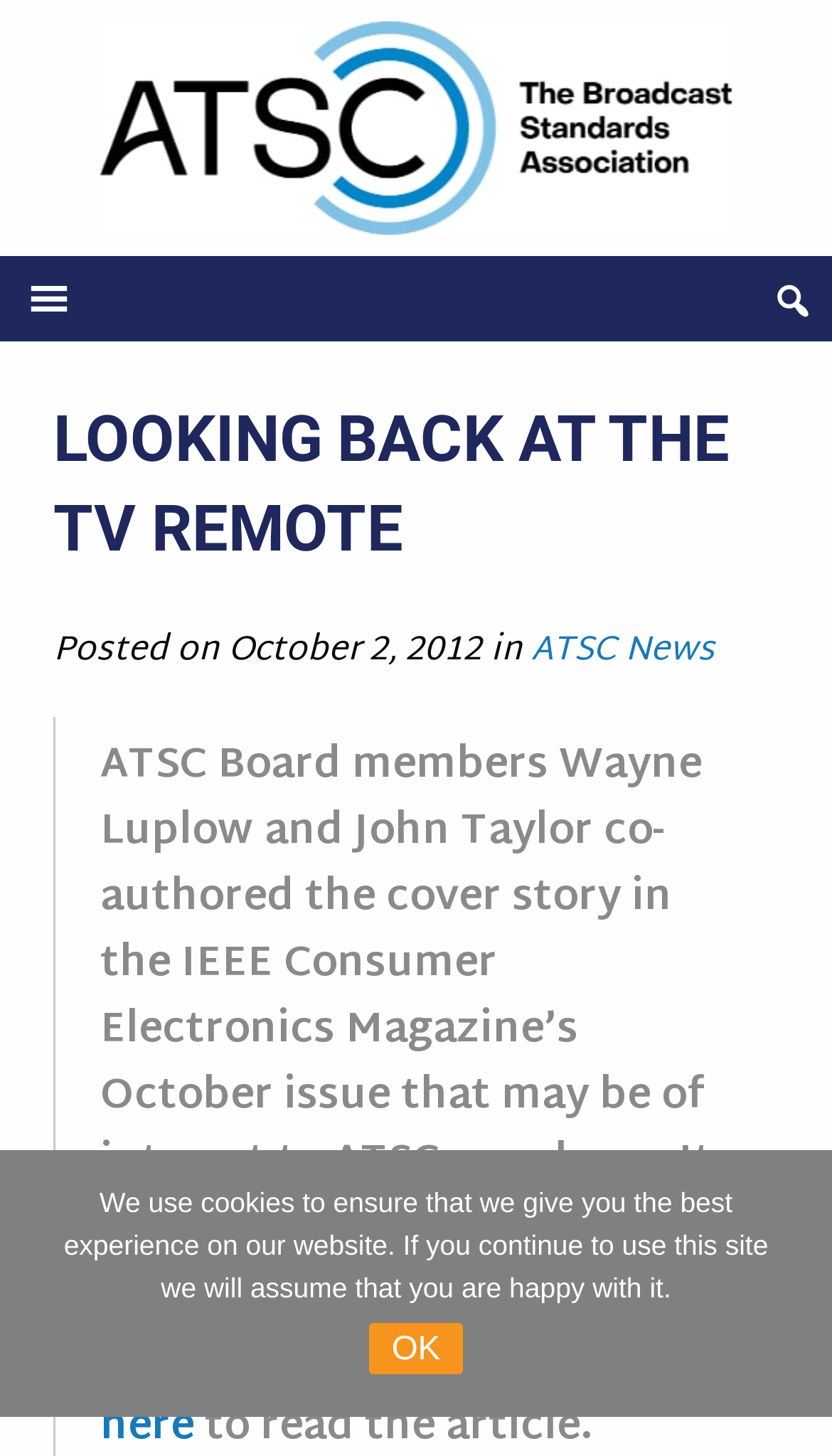Based on the image, please elaborate on the answer to the following question:
What is the purpose of the search box?

The purpose of the search box is to search the site, as indicated by the text 'Search Site' next to the textbox element.